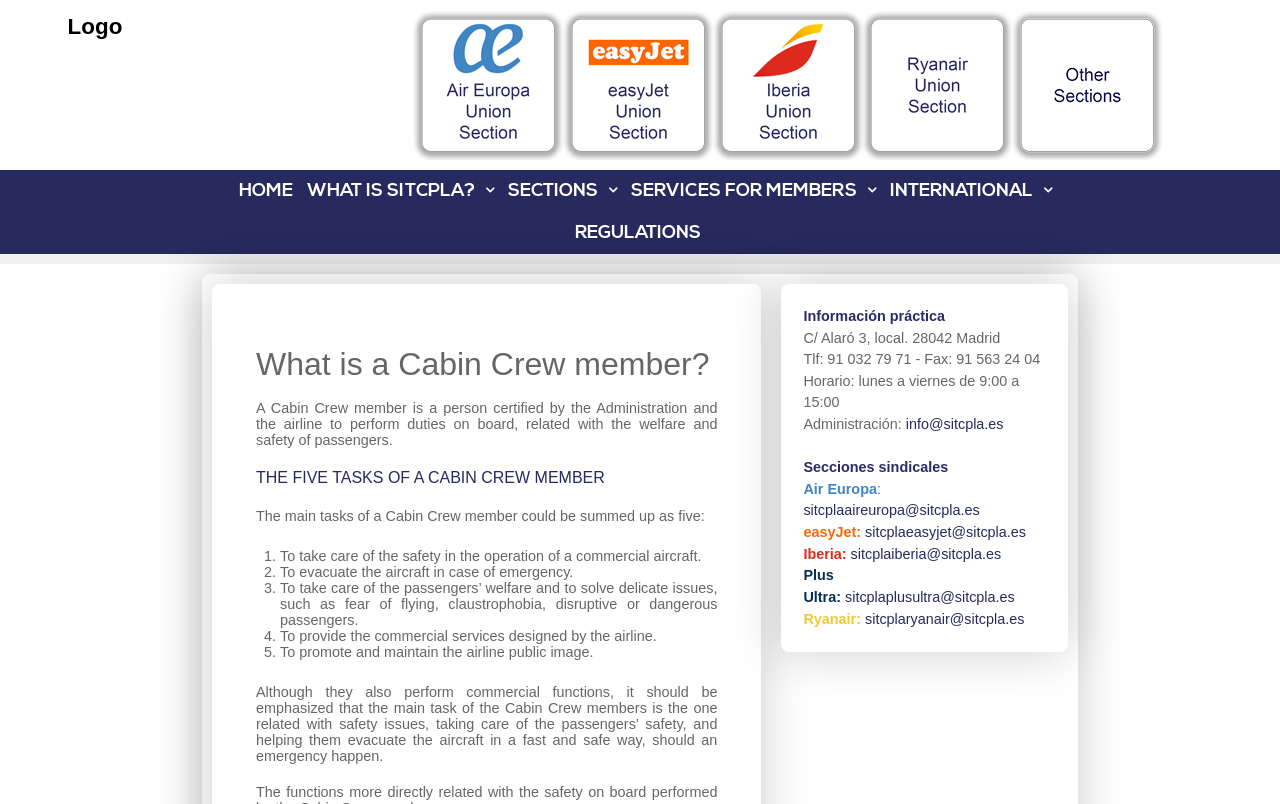Find and indicate the bounding box coordinates of the region you should select to follow the given instruction: "Click the REGULATIONS link".

[0.449, 0.264, 0.548, 0.316]